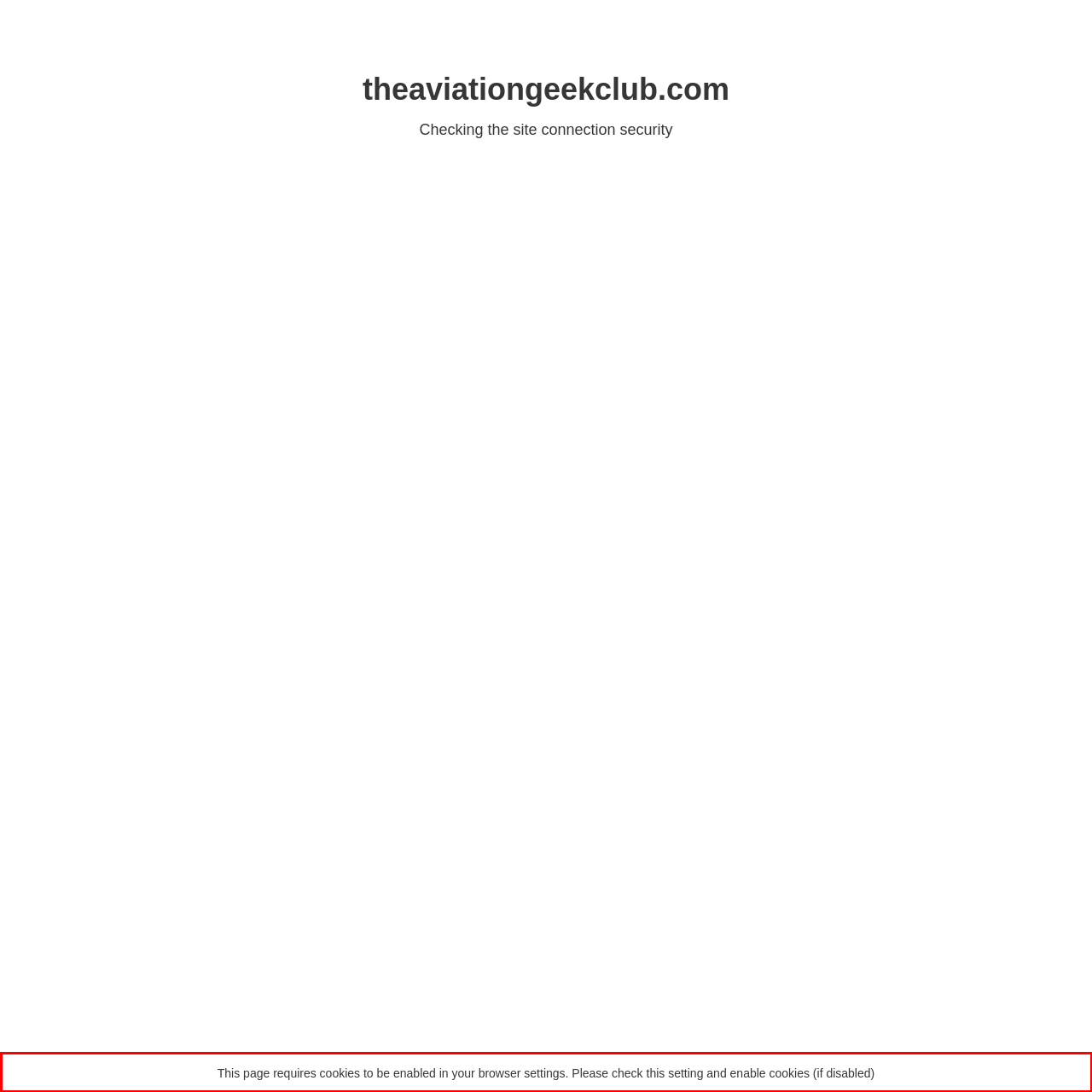Please recognize and transcribe the text located inside the red bounding box in the webpage image.

This page requires cookies to be enabled in your browser settings. Please check this setting and enable cookies (if disabled)